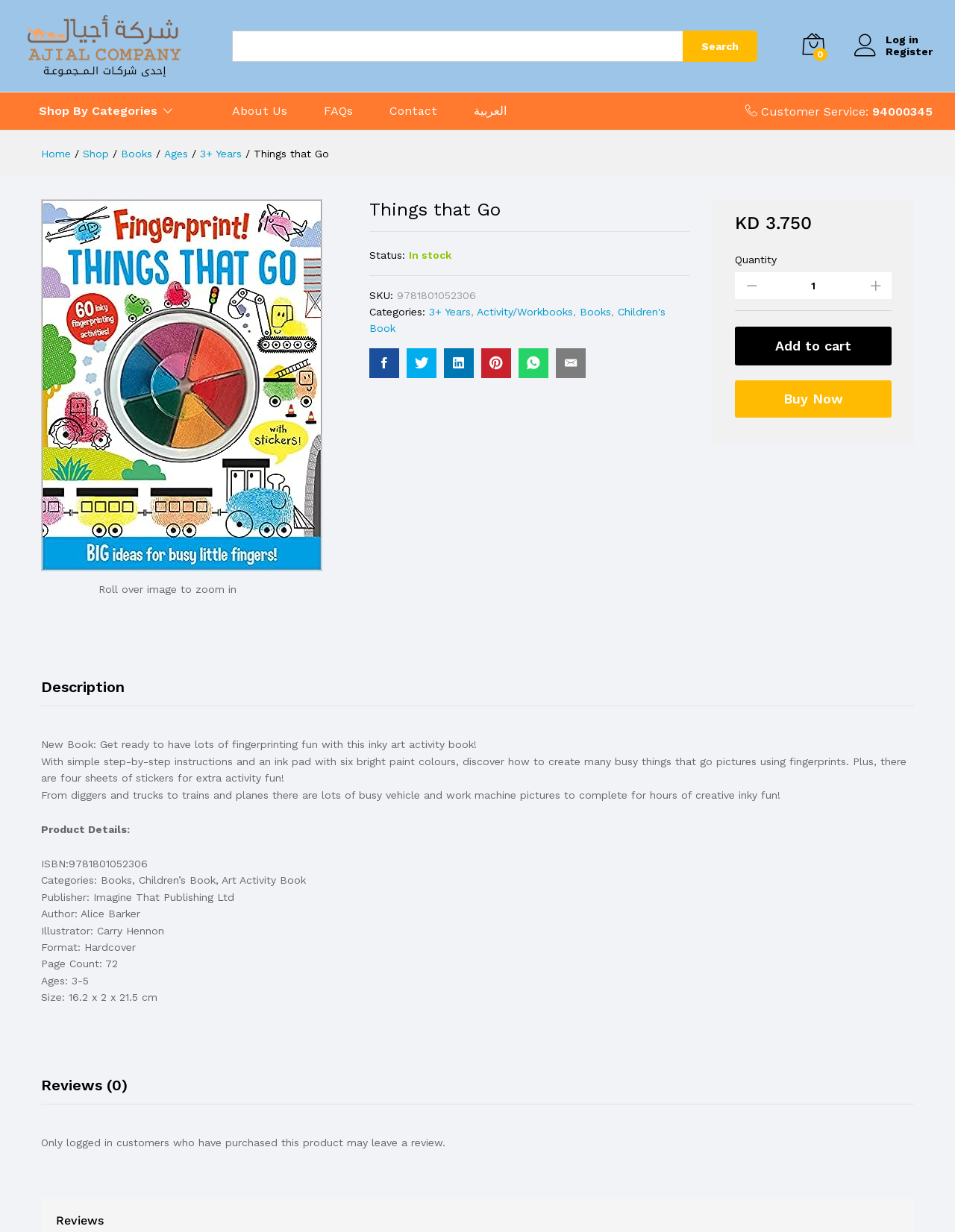Give a one-word or phrase response to the following question: What is the format of the book?

Hardcover